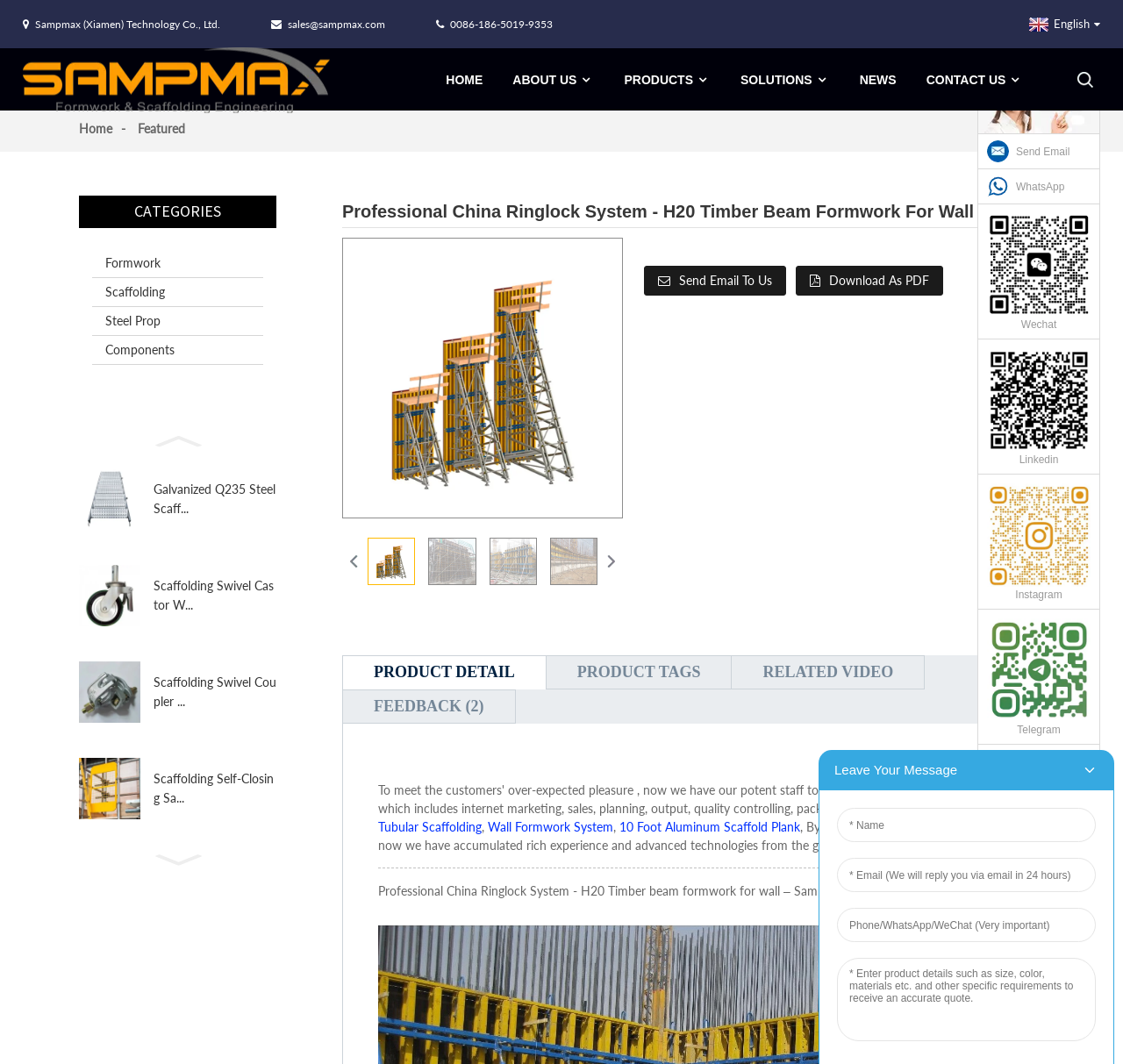Respond to the following question with a brief word or phrase:
What is the language of the webpage?

English